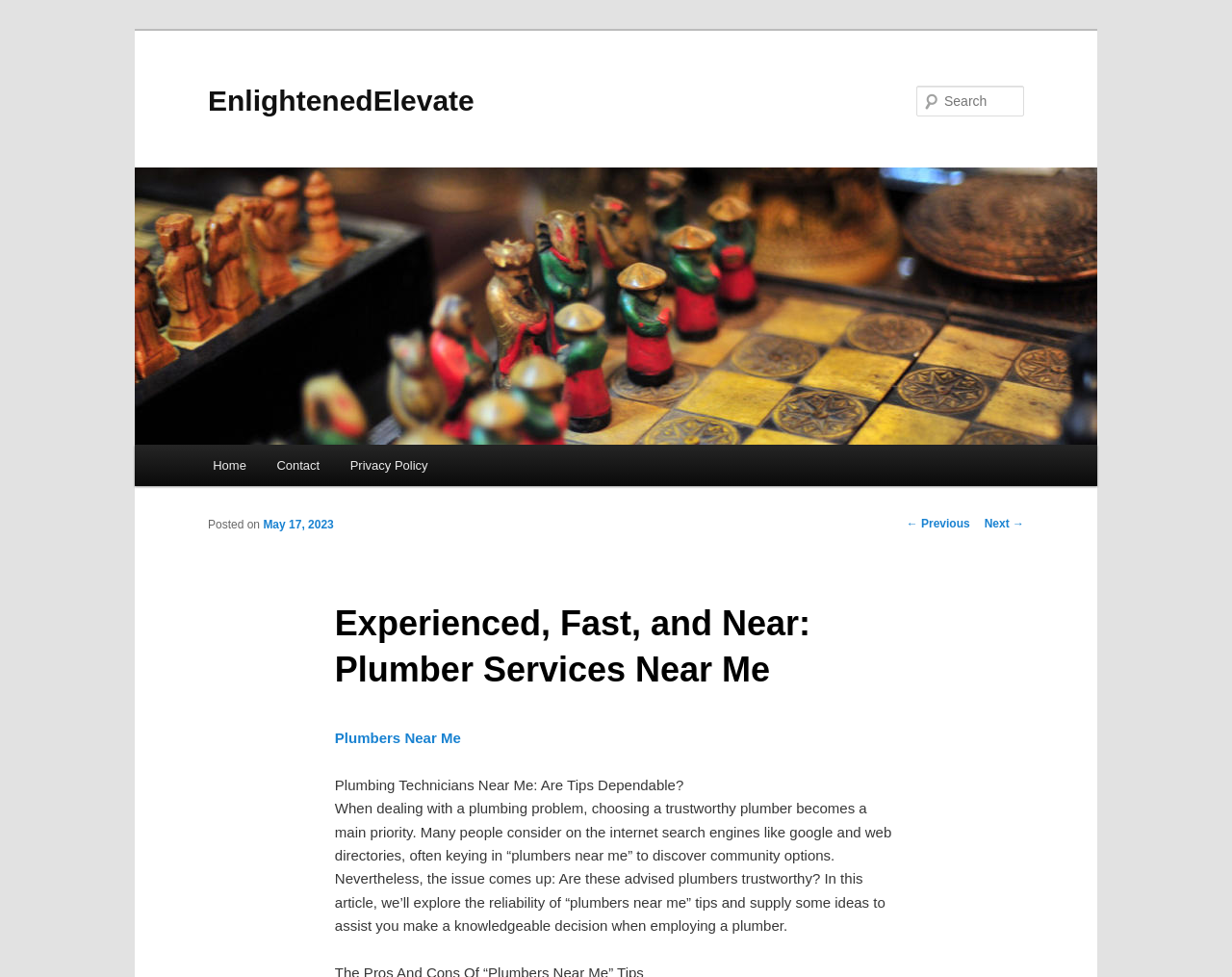Please find the bounding box coordinates of the element that needs to be clicked to perform the following instruction: "Go to Home page". The bounding box coordinates should be four float numbers between 0 and 1, represented as [left, top, right, bottom].

[0.16, 0.455, 0.212, 0.498]